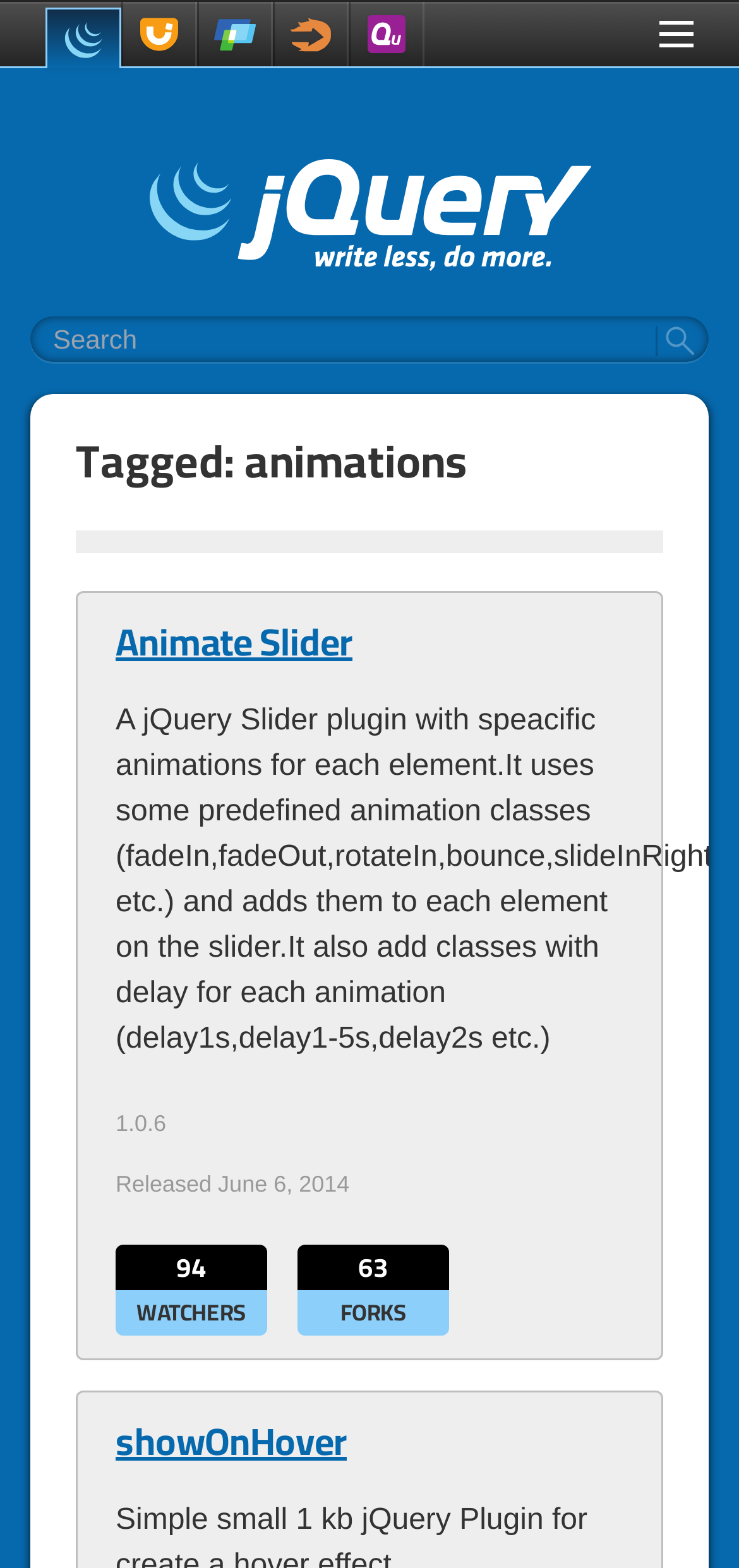How many watchers does the Animate Slider plugin have?
Please provide a single word or phrase as the answer based on the screenshot.

94